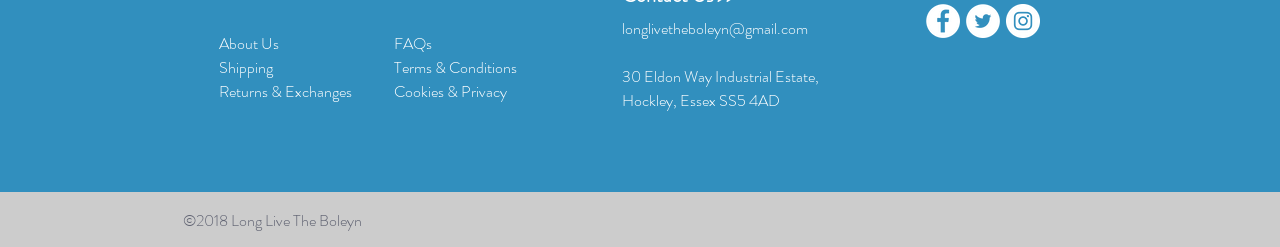Given the element description Cookies & Privacy, predict the bounding box coordinates for the UI element in the webpage screenshot. The format should be (top-left x, top-left y, bottom-right x, bottom-right y), and the values should be between 0 and 1.

[0.308, 0.322, 0.396, 0.415]